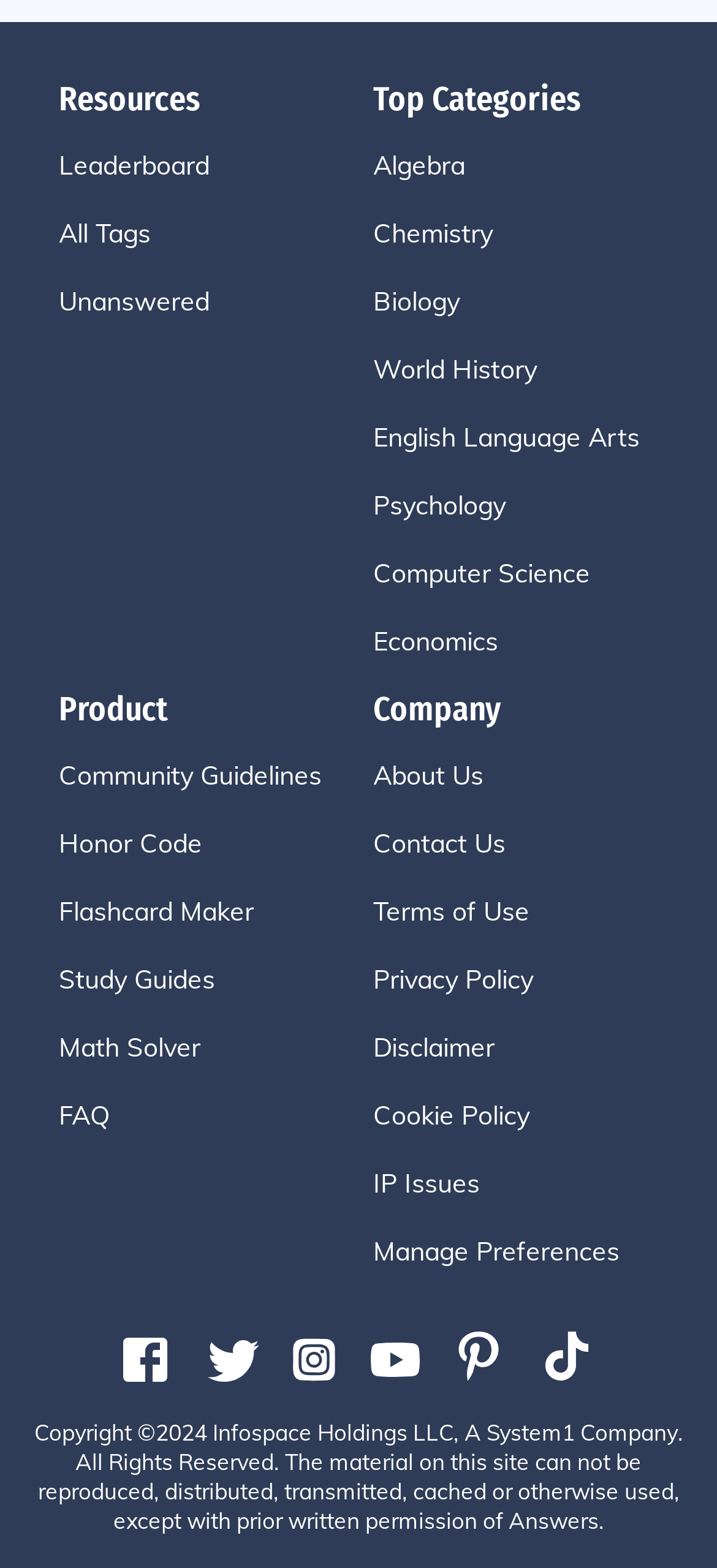Pinpoint the bounding box coordinates of the area that must be clicked to complete this instruction: "Contact us".

None